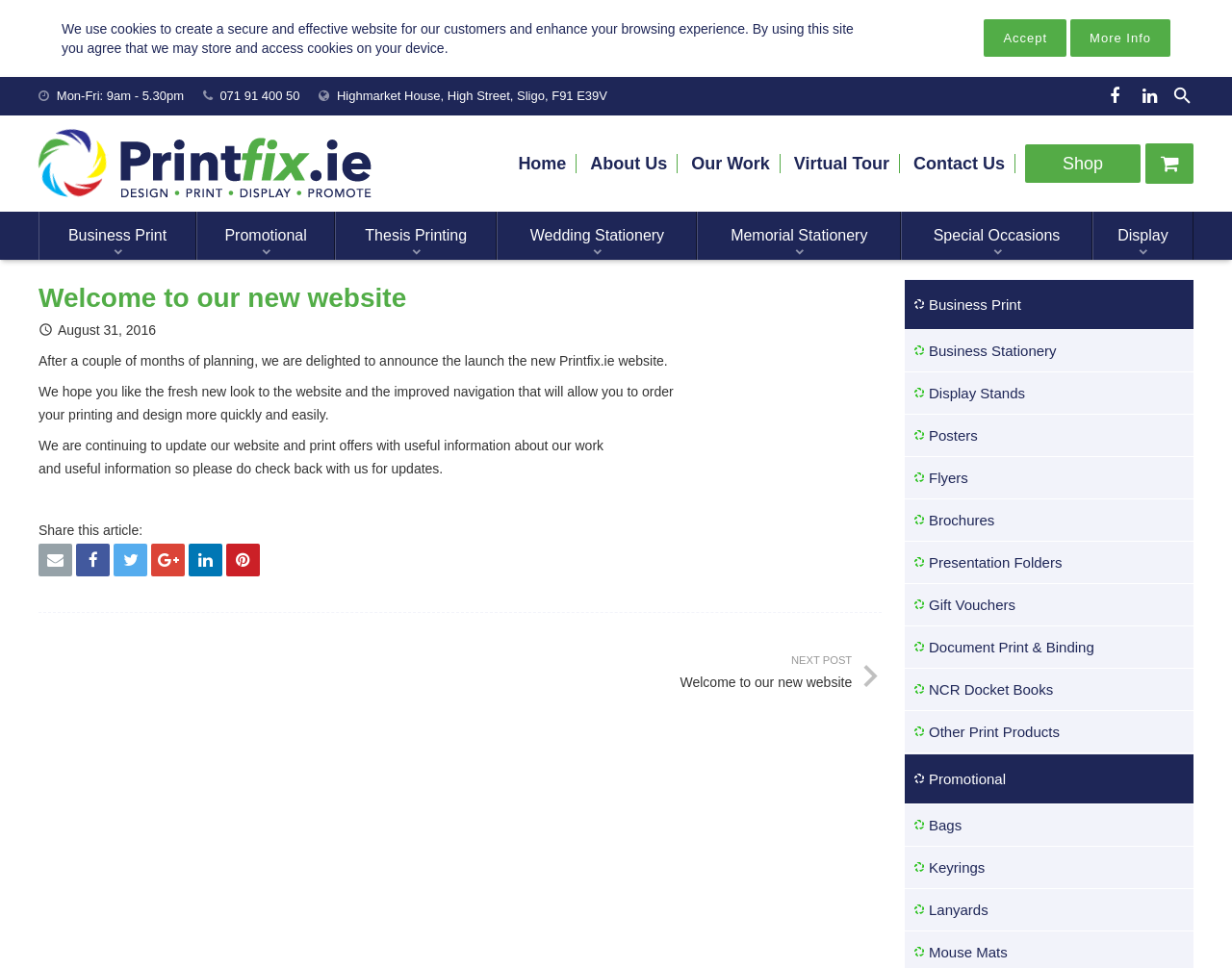Please determine the heading text of this webpage.

Welcome to our new website